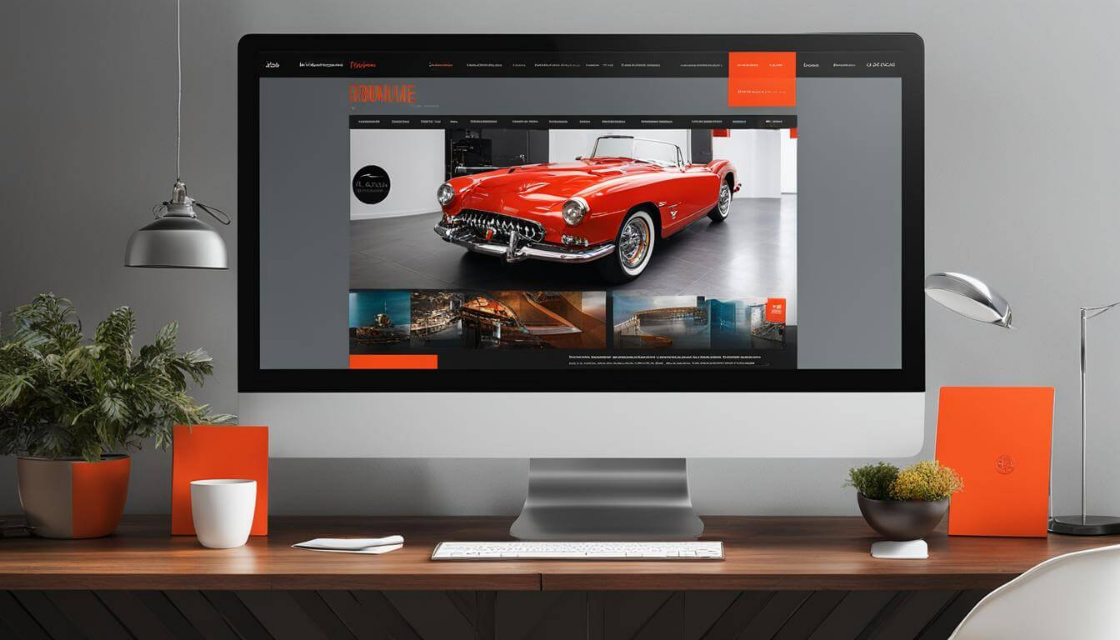What is the purpose of the thumbnails below the main image?
Using the image, respond with a single word or phrase.

To suggest insights or features